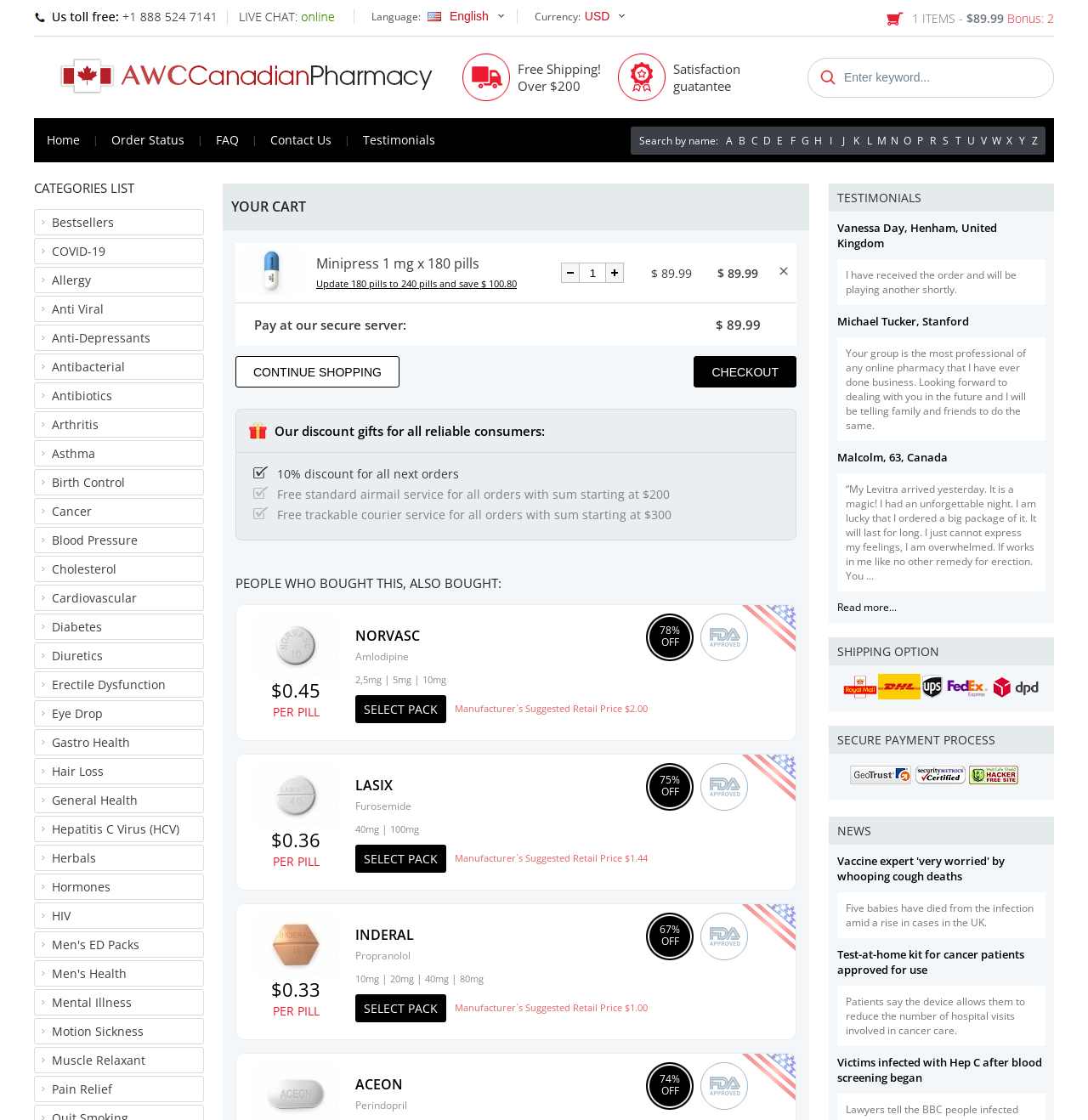What is the language of the website?
Please ensure your answer to the question is detailed and covers all necessary aspects.

I determined the language of the website by looking at the combobox element with the label 'Language:' and seeing that the selected option is 'English'.